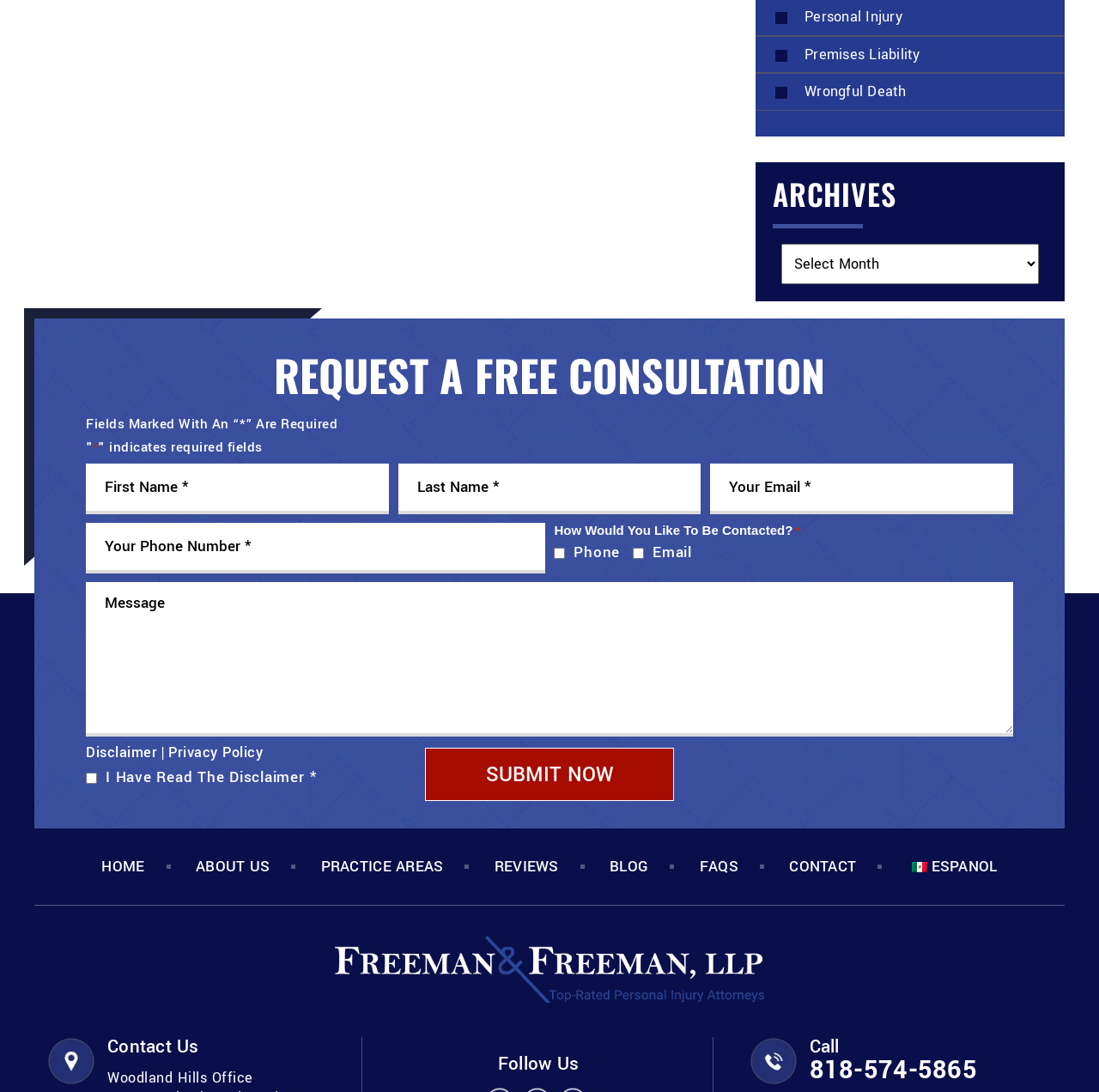What is required to submit the consultation request form?
Please answer the question with as much detail as possible using the screenshot.

The form has several fields marked with an '*', indicating that they are required. Additionally, the checkbox 'I Have Read The Disclaimer *' must be checked, suggesting that users must agree to the disclaimer before submitting the form.